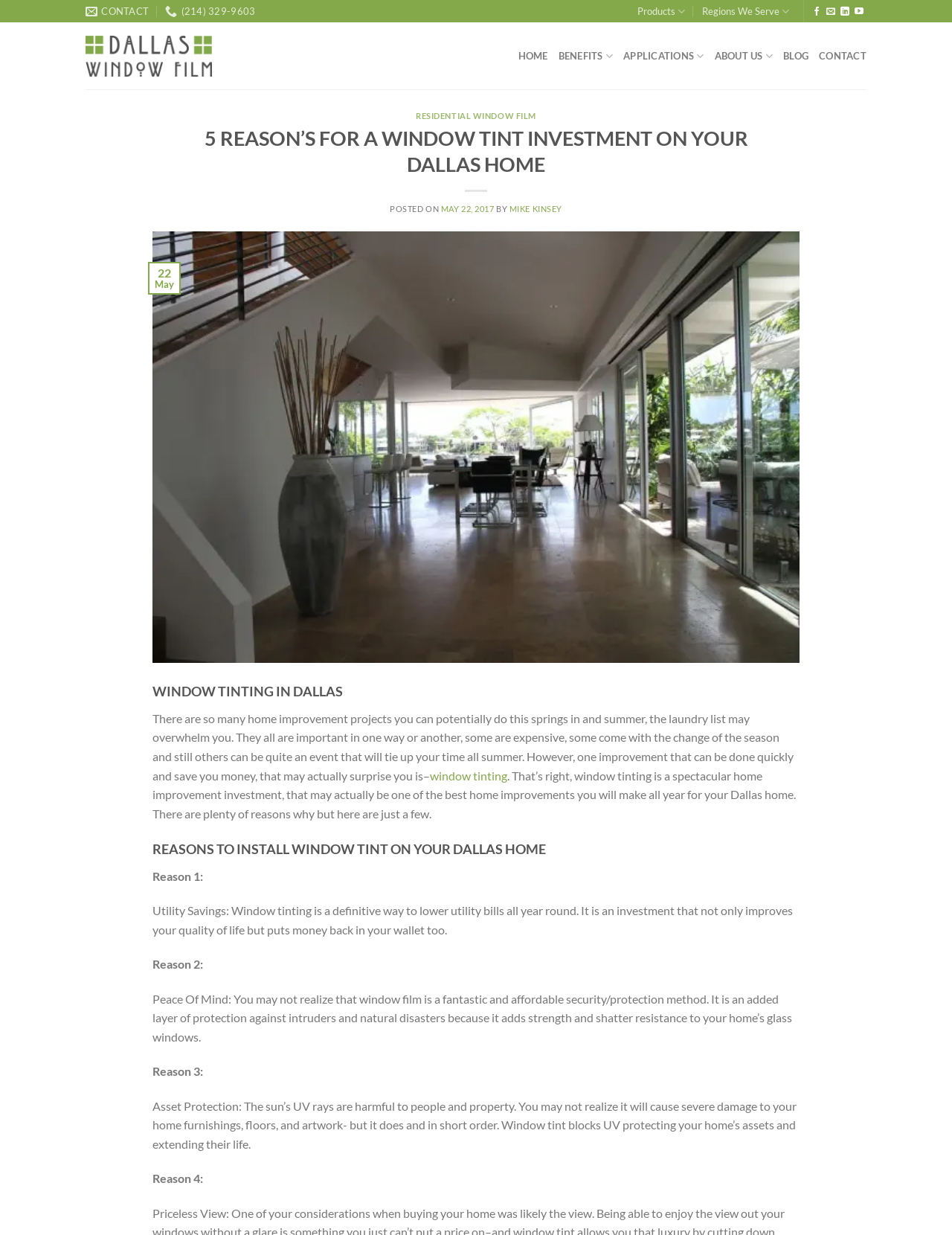Provide the bounding box coordinates for the UI element described in this sentence: "Residential Window Film". The coordinates should be four float values between 0 and 1, i.e., [left, top, right, bottom].

[0.437, 0.09, 0.563, 0.098]